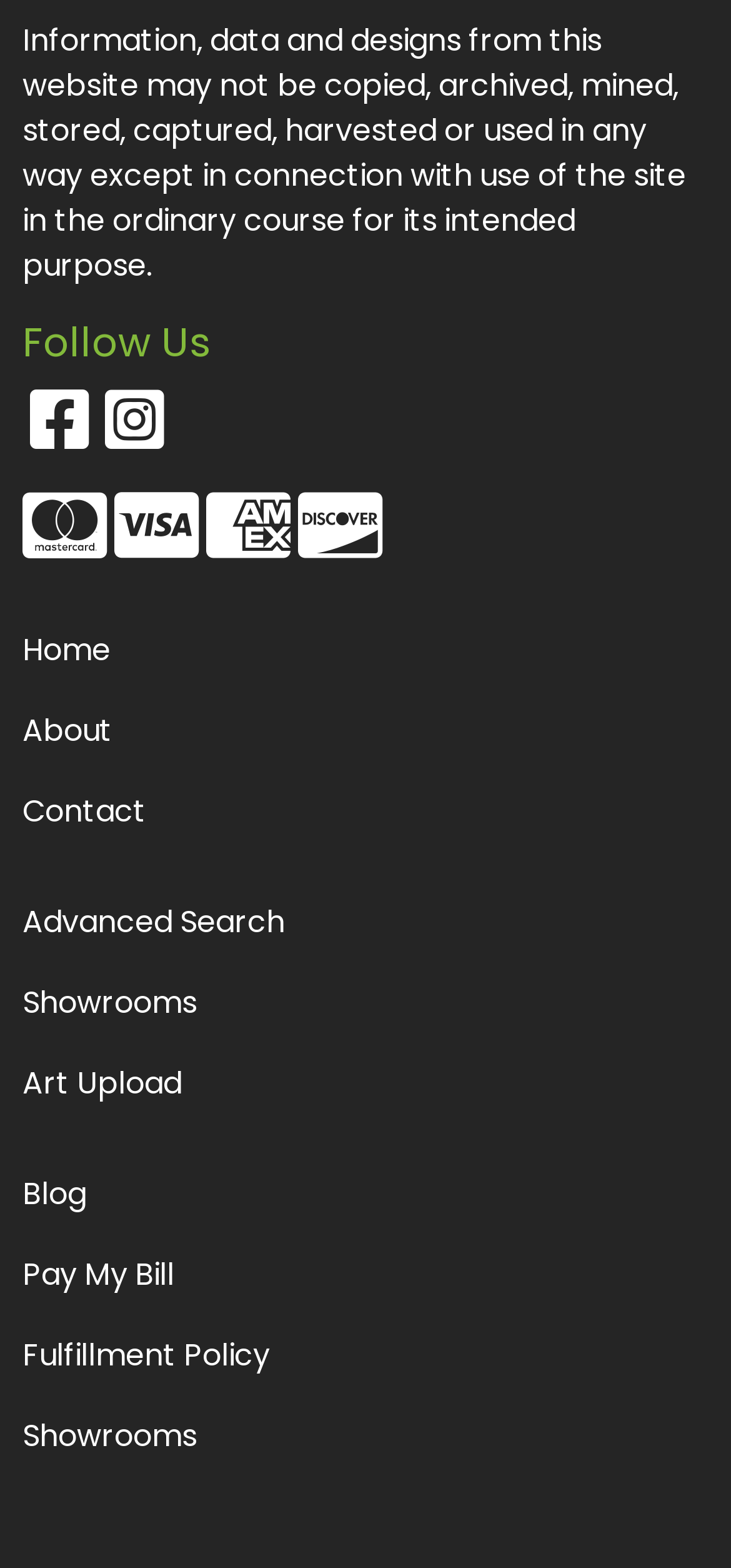Using the information from the screenshot, answer the following question thoroughly:
How many main navigation links are available?

There are nine main navigation links available, including Home, About, Contact, Advanced Search, Showrooms, Art Upload, Blog, Pay My Bill, and Fulfillment Policy.